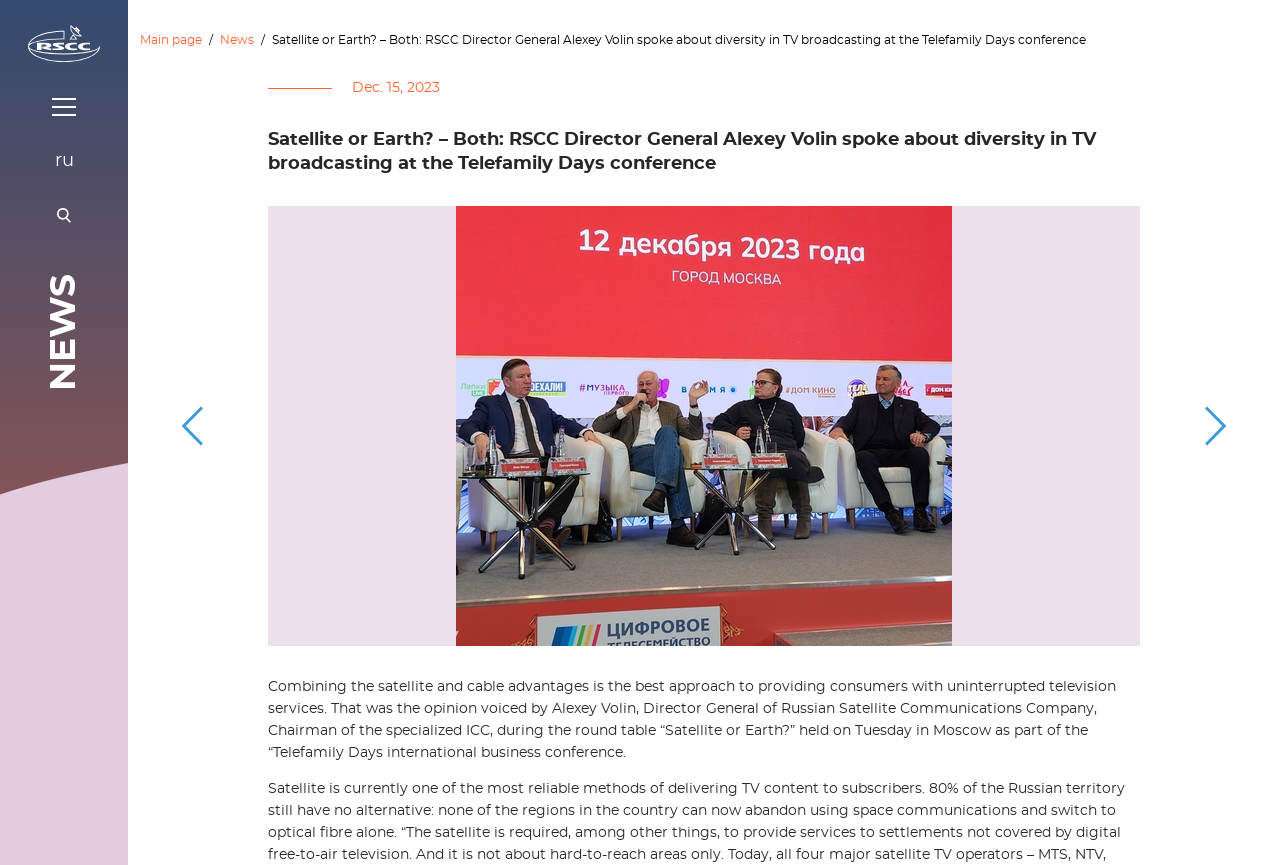Explain the features and main sections of the webpage comprehensively.

The webpage appears to be a news article page from a Russian Satellite Communications Company website. At the top left, there is a link to the main page, followed by a link to the news section. The title of the article, "Satellite or Earth? – Both: RSCC Director General Alexey Volin spoke about diversity in TV broadcasting at the Telefamily Days conference", is prominently displayed in the top center of the page.

Below the title, there is a time stamp indicating the article was published on December 15, 2023. The main content of the article is a long paragraph that discusses the benefits of combining satellite and cable television services, as expressed by Alexey Volin, the Director General of Russian Satellite Communications Company.

To the left of the article, there is a navigation menu with links to the main page, news, and other sections. Above the navigation menu, there are links to switch the language to Russian and to access the search function.

At the bottom of the page, there is a figure with an image, accompanied by two buttons labeled "Backwards" and "Forwards", which likely allow users to navigate through a series of images or articles.

Overall, the webpage has a simple and clean layout, with a focus on presenting a single news article and providing easy access to related content and navigation options.